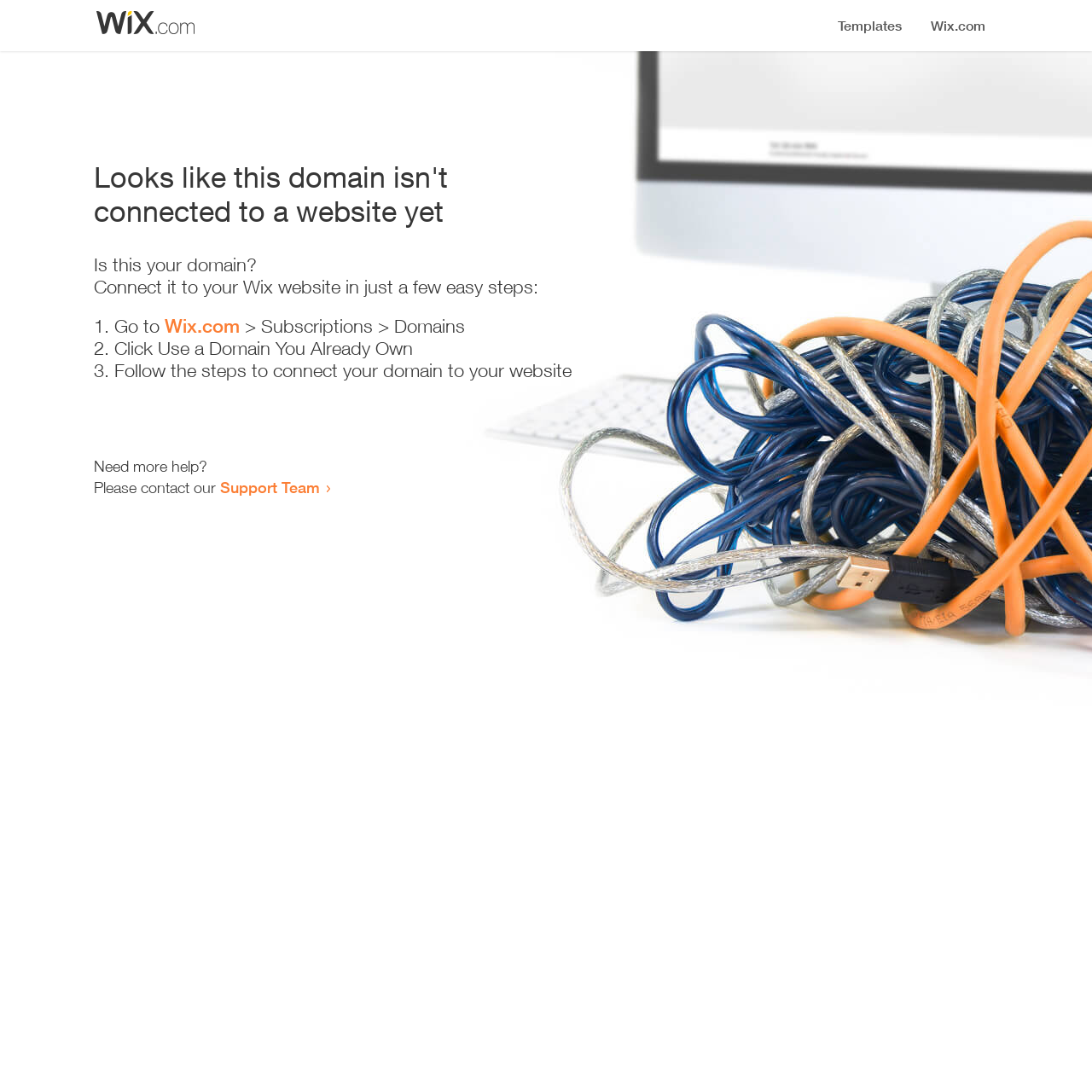Create a detailed description of the webpage's content and layout.

The webpage appears to be an error page, indicating that a domain is not connected to a website yet. At the top, there is a small image, likely a logo or icon. Below the image, a prominent heading reads "Looks like this domain isn't connected to a website yet". 

Underneath the heading, there is a series of instructions to connect the domain to a Wix website. The instructions are presented in a step-by-step format, with each step numbered and accompanied by a brief description. The first step is to go to Wix.com, followed by navigating to the Subscriptions and Domains section. The second step is to click "Use a Domain You Already Own", and the third step is to follow the instructions to connect the domain to the website.

At the bottom of the page, there is a section offering additional help, with a message "Need more help?" followed by an invitation to contact the Support Team via a link.